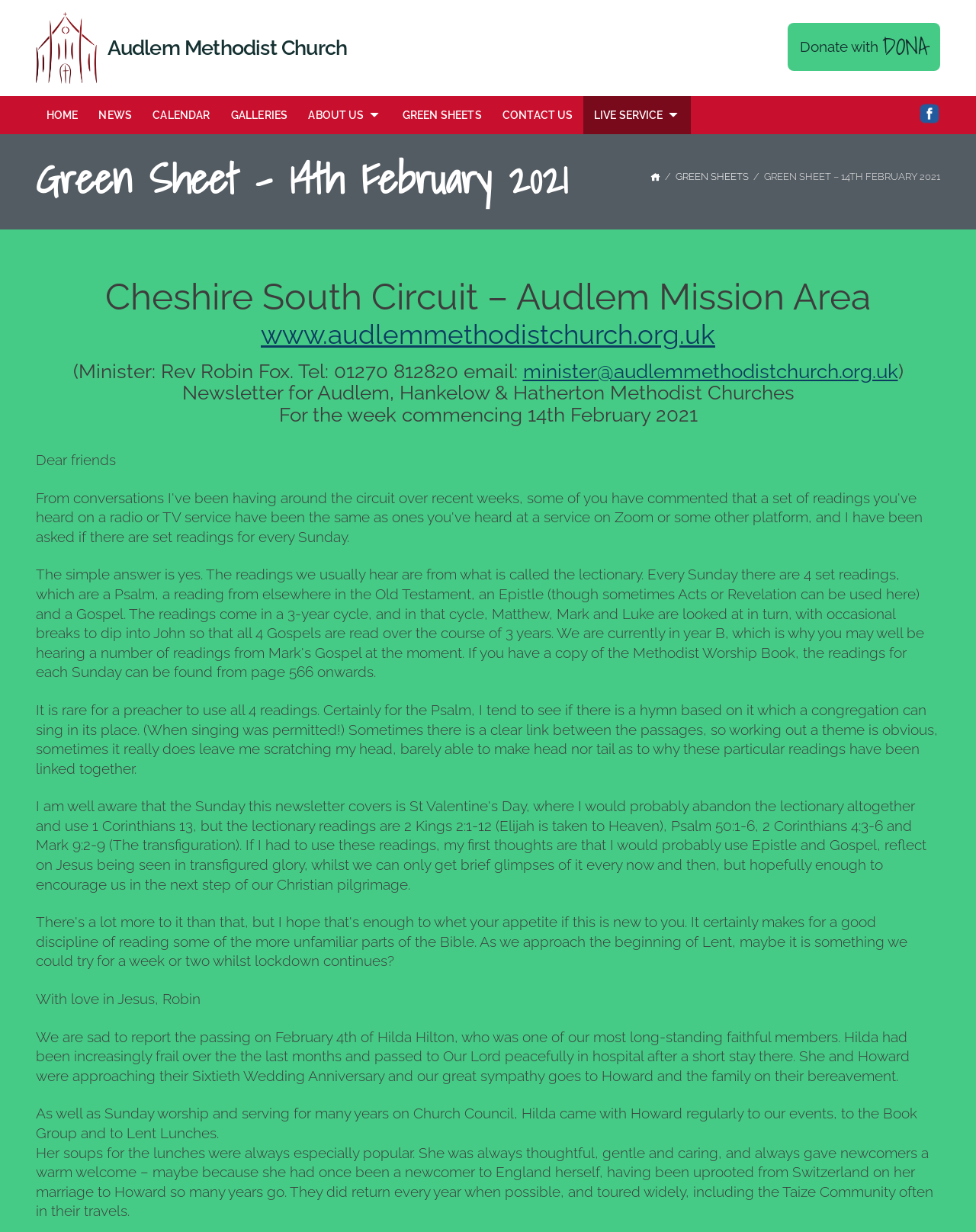Please answer the following question using a single word or phrase: 
Who passed away on February 4th?

Hilda Hilton